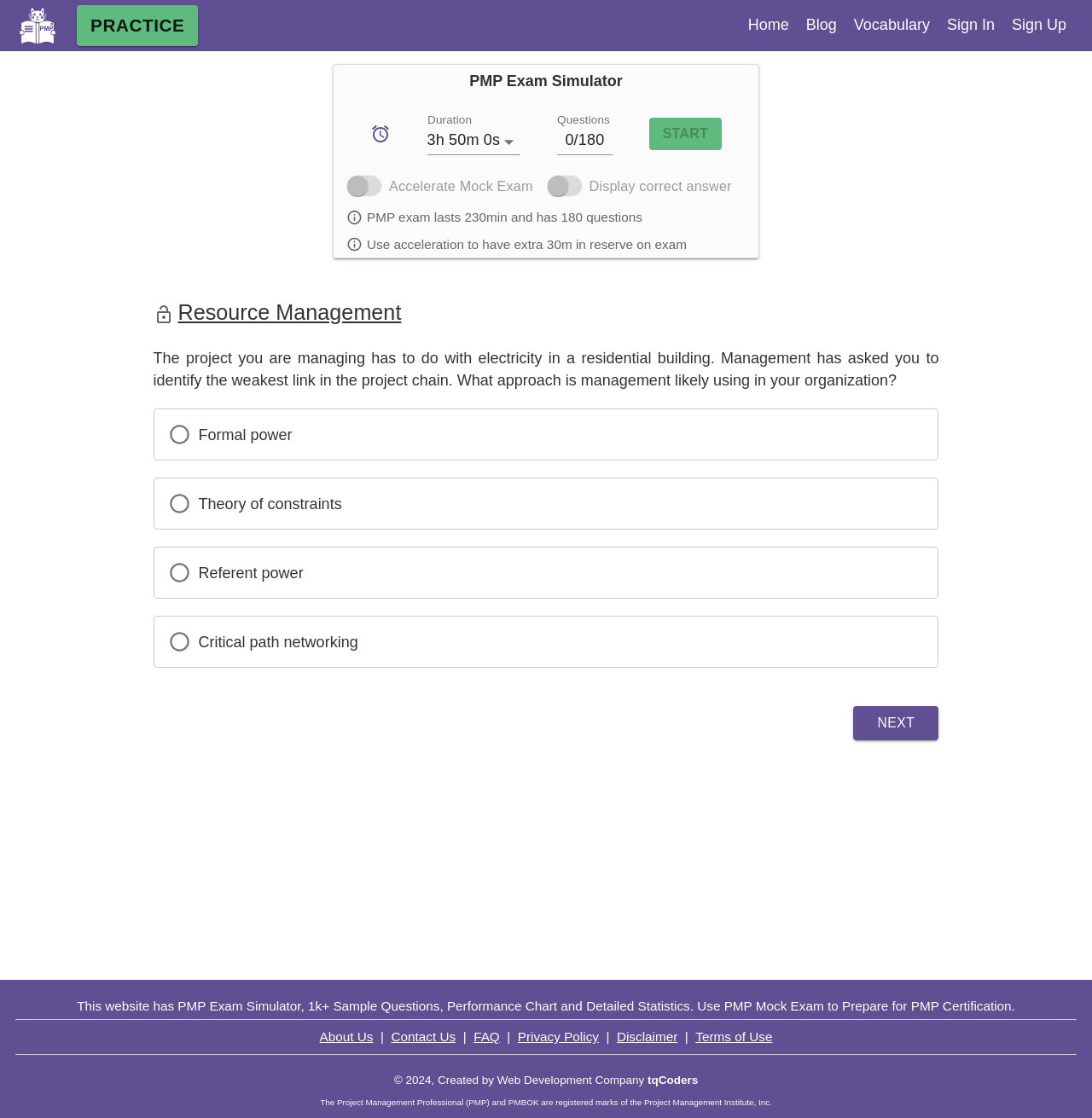Extract the main title from the webpage and generate its text.

PMP Exam Simulator